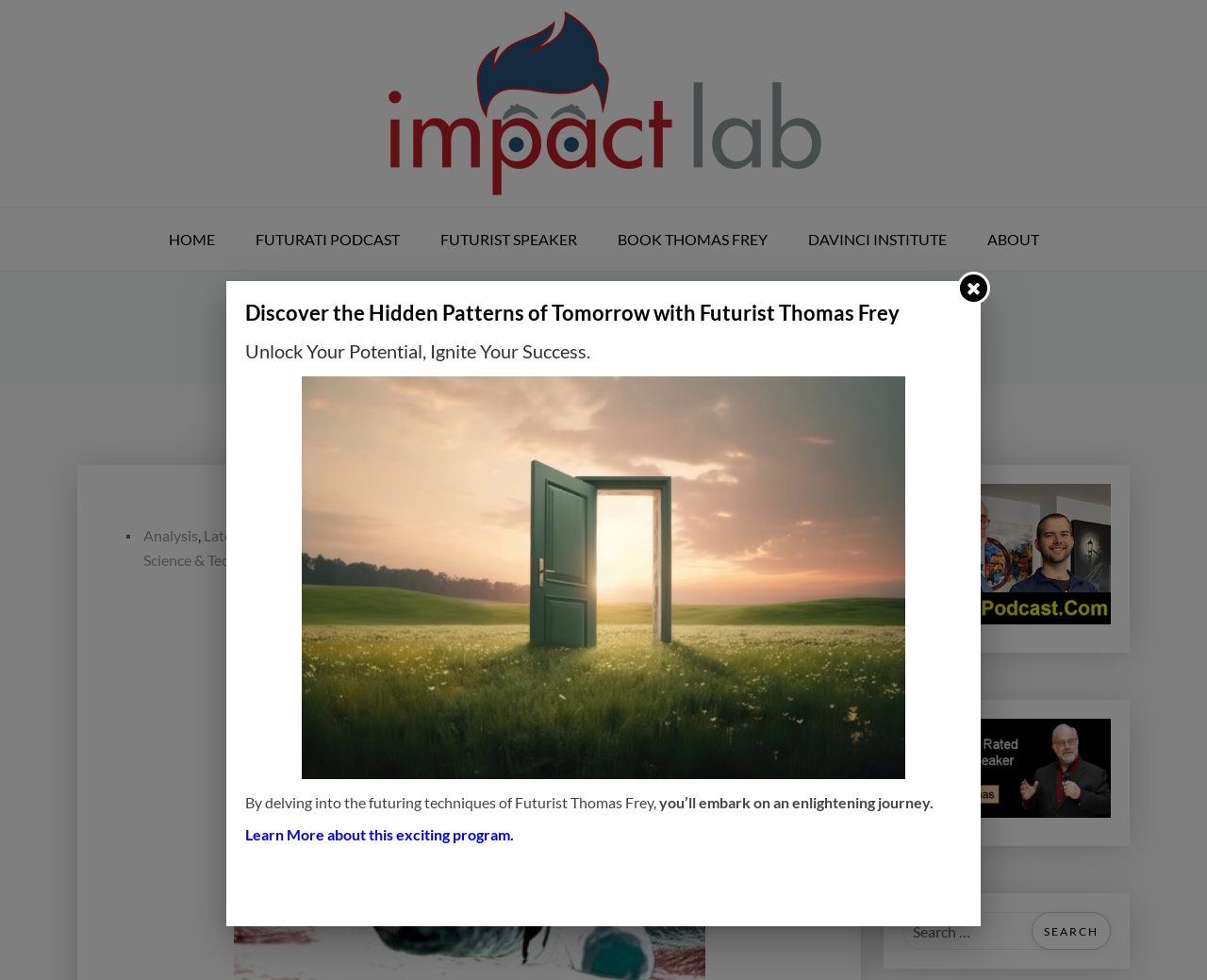Please find the bounding box coordinates of the element that you should click to achieve the following instruction: "learn more about the program". The coordinates should be presented as four float numbers between 0 and 1: [left, top, right, bottom].

[0.203, 0.842, 0.426, 0.86]